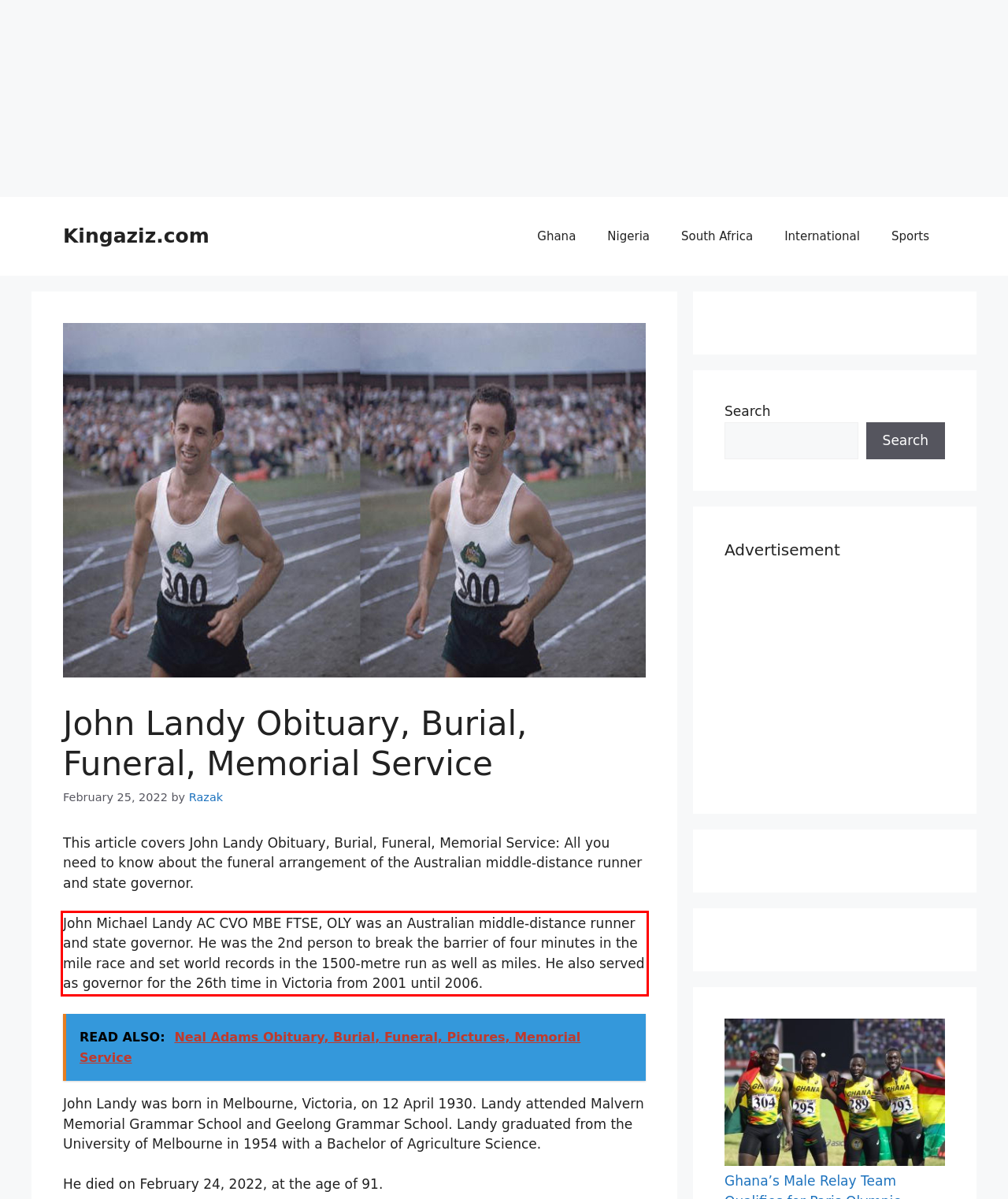Please analyze the provided webpage screenshot and perform OCR to extract the text content from the red rectangle bounding box.

John Michael Landy AC CVO MBE FTSE, OLY was an Australian middle-distance runner and state governor. He was the 2nd person to break the barrier of four minutes in the mile race and set world records in the 1500-metre run as well as miles. He also served as governor for the 26th time in Victoria from 2001 until 2006.